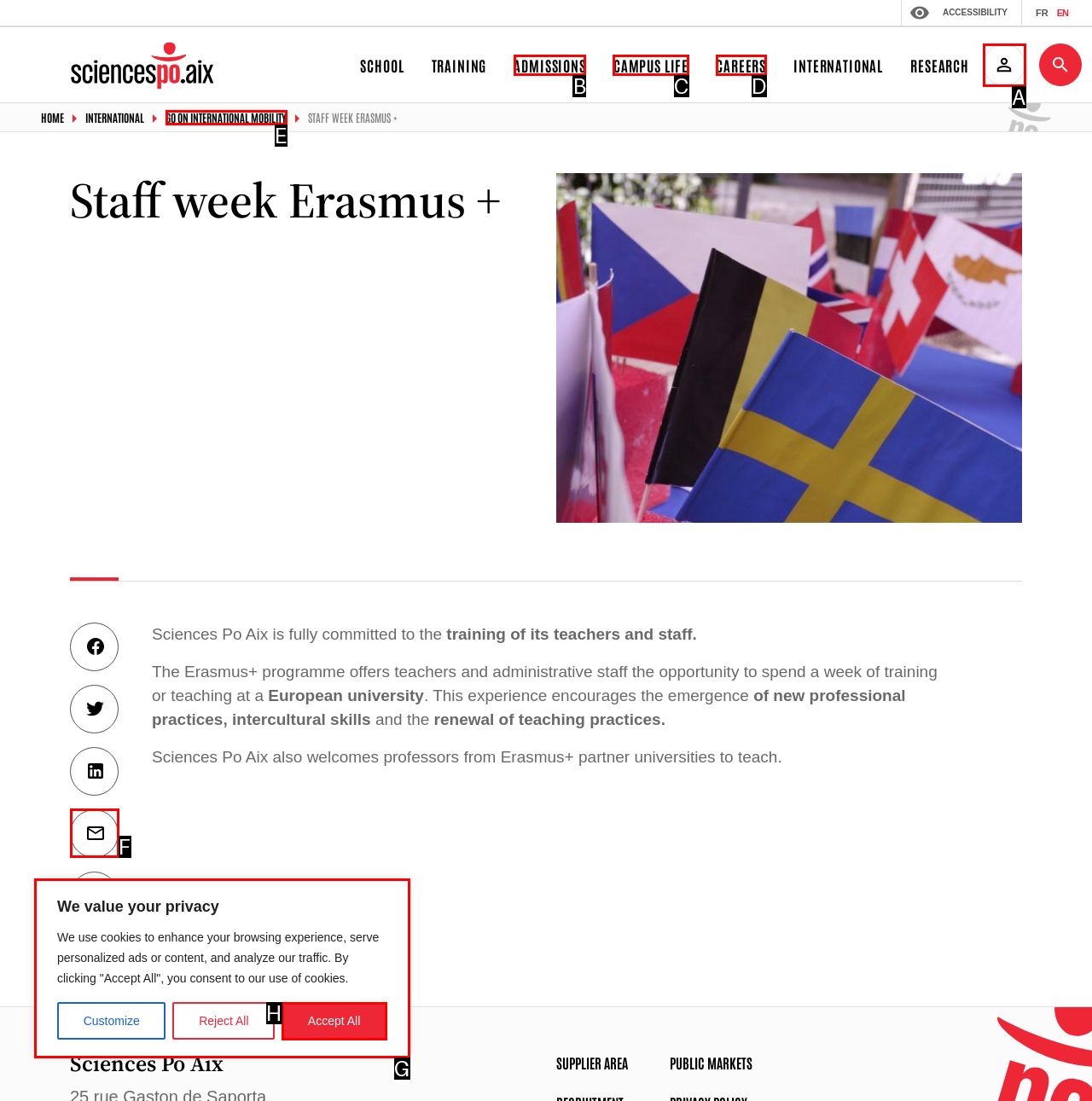Tell me which option best matches this description: title="Partager par Email"
Answer with the letter of the matching option directly from the given choices.

F